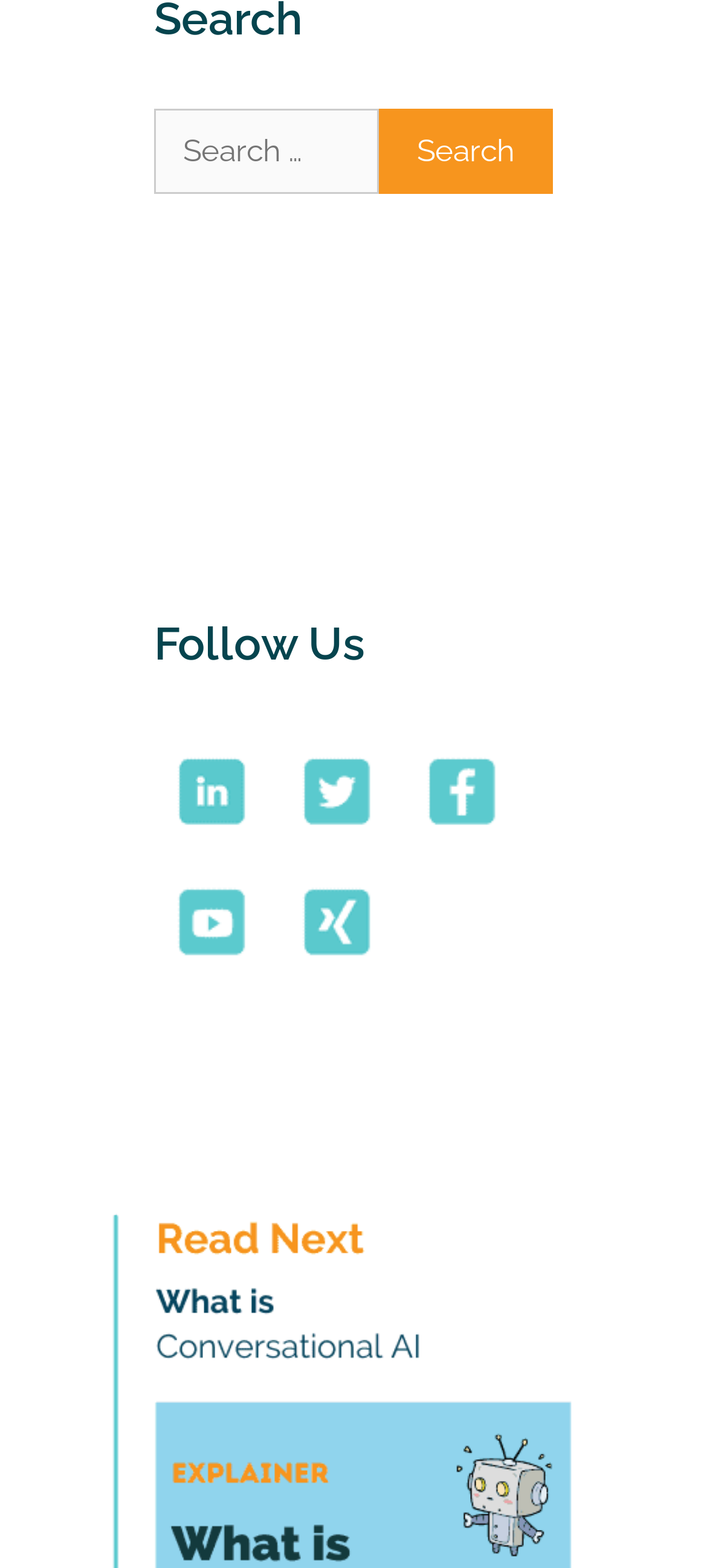How many social media platforms are listed?
Provide a concise answer using a single word or phrase based on the image.

5